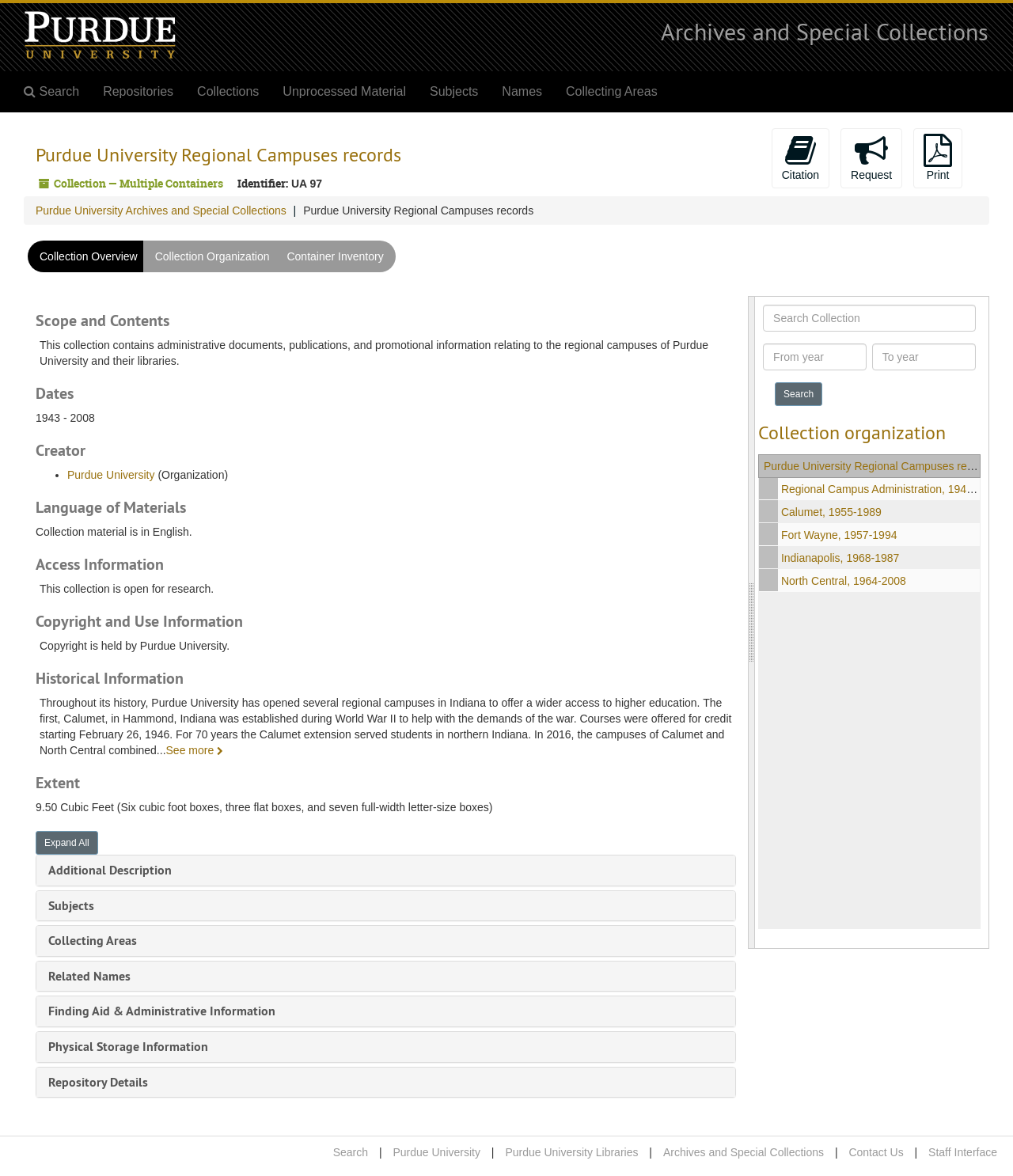Determine the bounding box of the UI element mentioned here: "Expand All". The coordinates must be in the format [left, top, right, bottom] with values ranging from 0 to 1.

[0.035, 0.707, 0.097, 0.727]